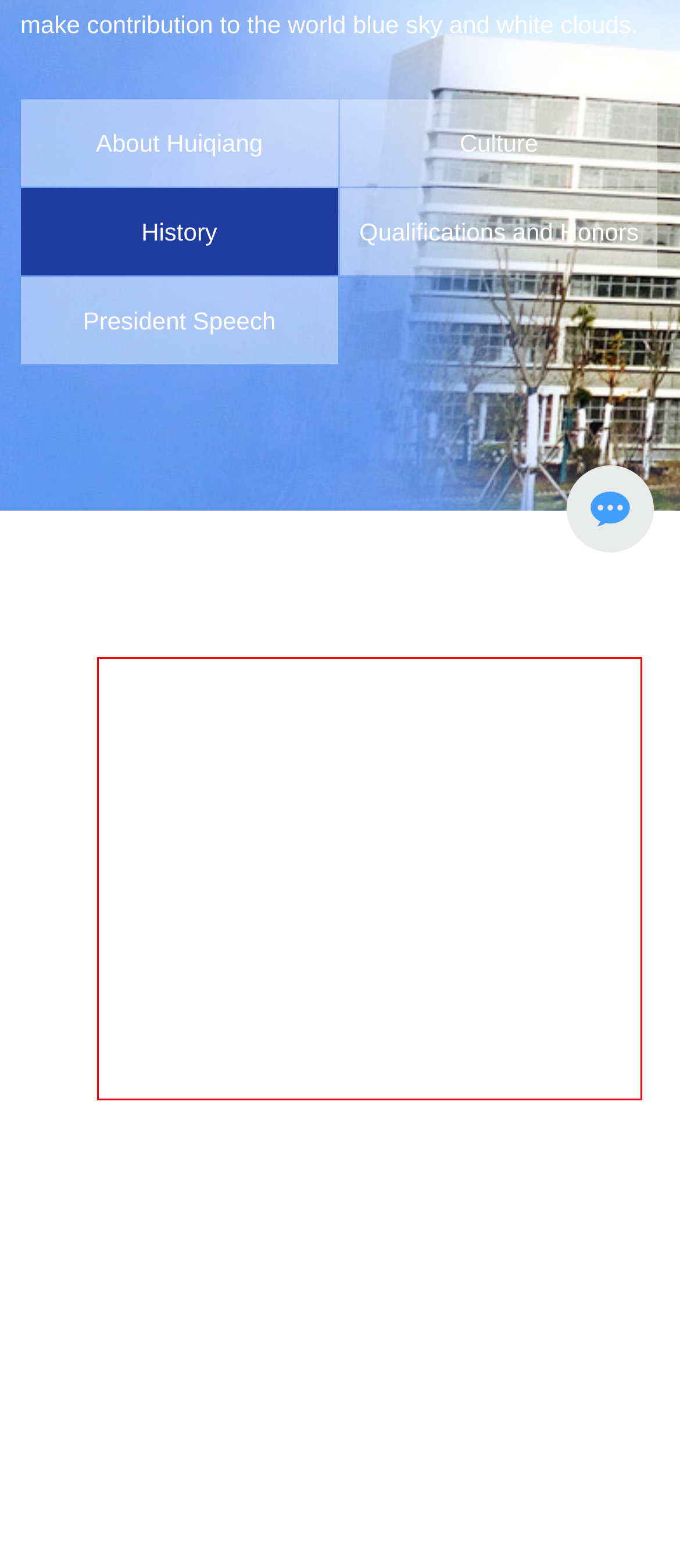Within the screenshot of a webpage, identify the red bounding box and perform OCR to capture the text content it contains.

In July 2021, Xiangyang Huiqiang power diaphragm project with an annual output of 225 million square meters was put into trial production. After that, the total production scale of Huiqiang New Material reaches 600 million square meters.